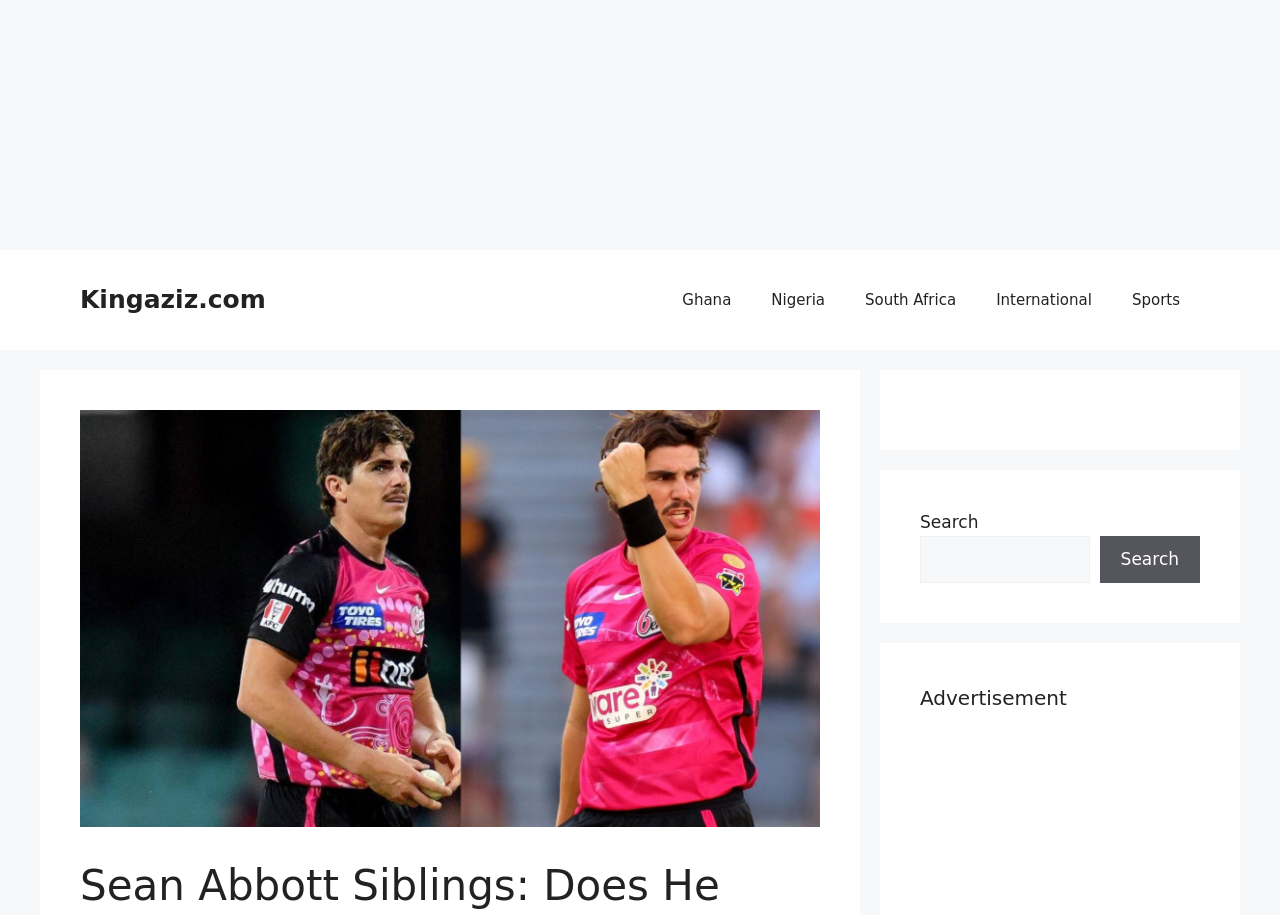Given the element description, predict the bounding box coordinates in the format (top-left x, top-left y, bottom-right x, bottom-right y), using floating point numbers between 0 and 1: parent_node: Search name="s"

[0.719, 0.585, 0.851, 0.637]